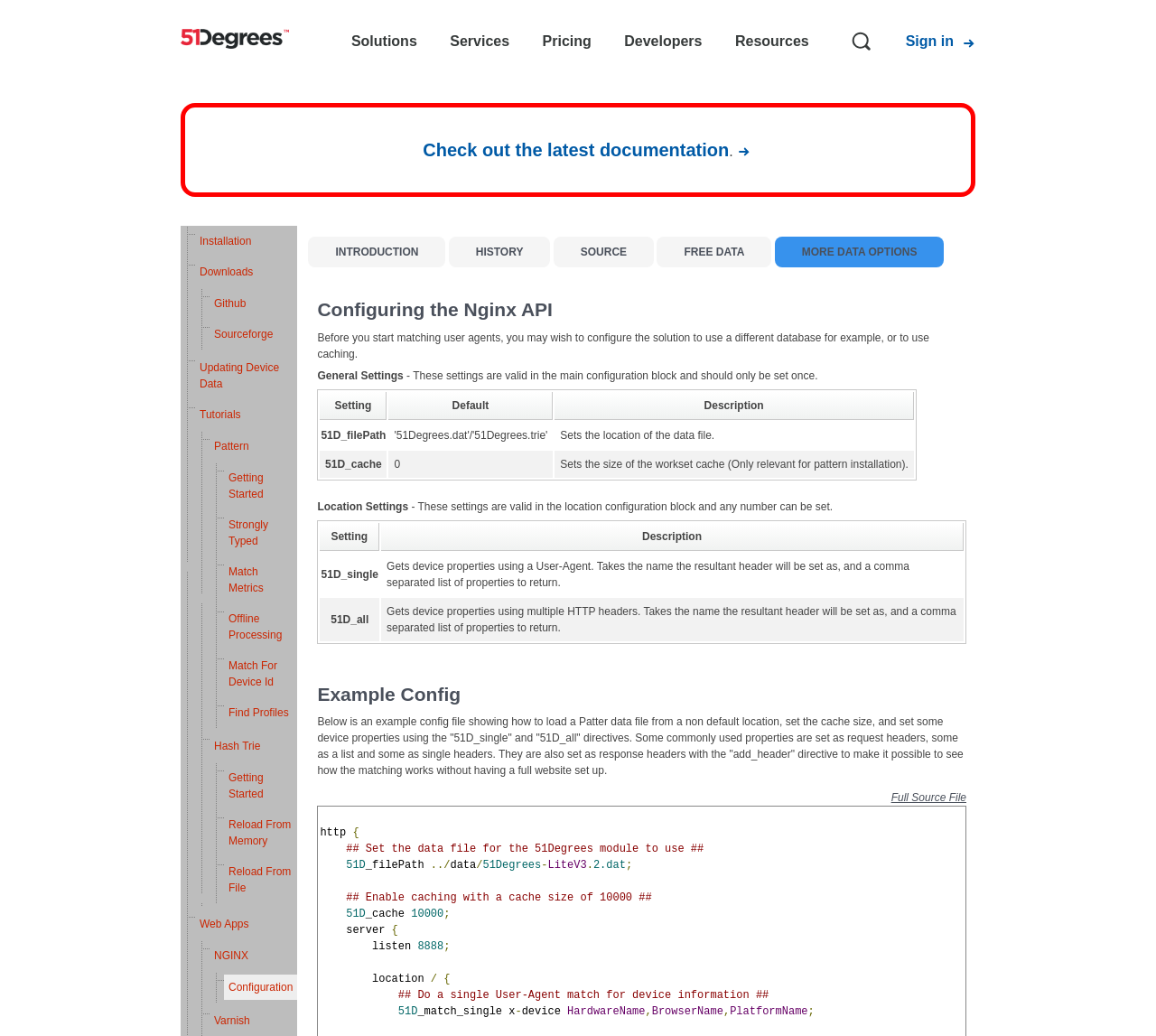Please answer the following question using a single word or phrase: 
What is the purpose of the 'add_header' directive?

To make it possible to see how the matching works